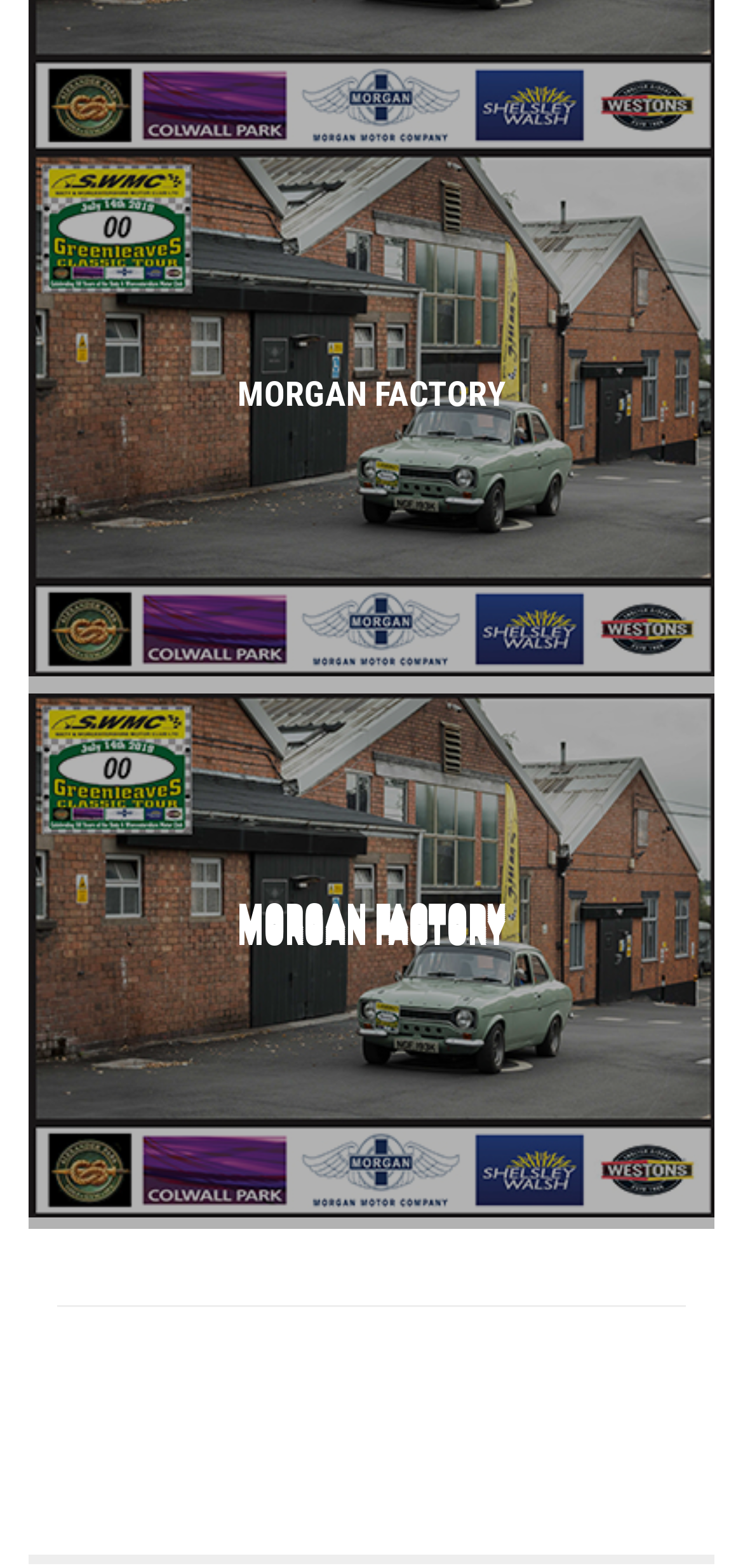Are there any other elements on the webpage besides headings, links, images, and separators?
Look at the screenshot and respond with one word or a short phrase.

No